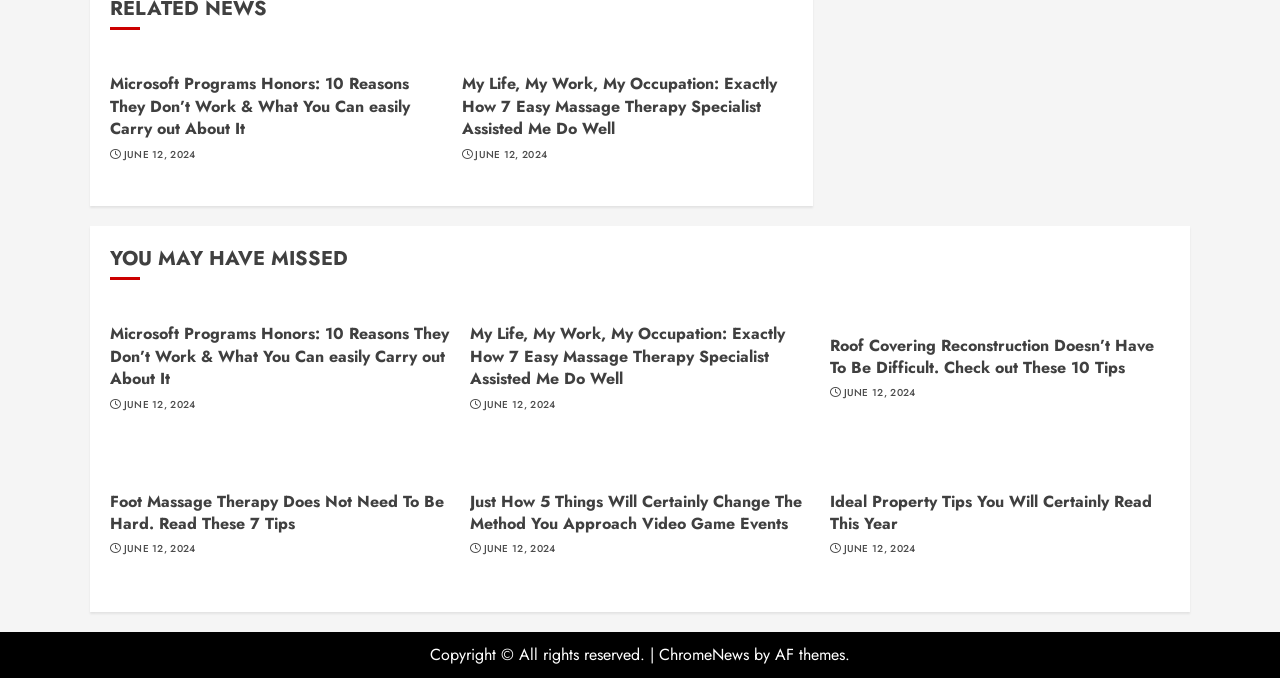Find the bounding box coordinates for the element that must be clicked to complete the instruction: "View the article 'Roof Covering Reconstruction Doesn’t Have To Be Difficult. Check out These 10 Tips'". The coordinates should be four float numbers between 0 and 1, indicated as [left, top, right, bottom].

[0.648, 0.494, 0.914, 0.56]